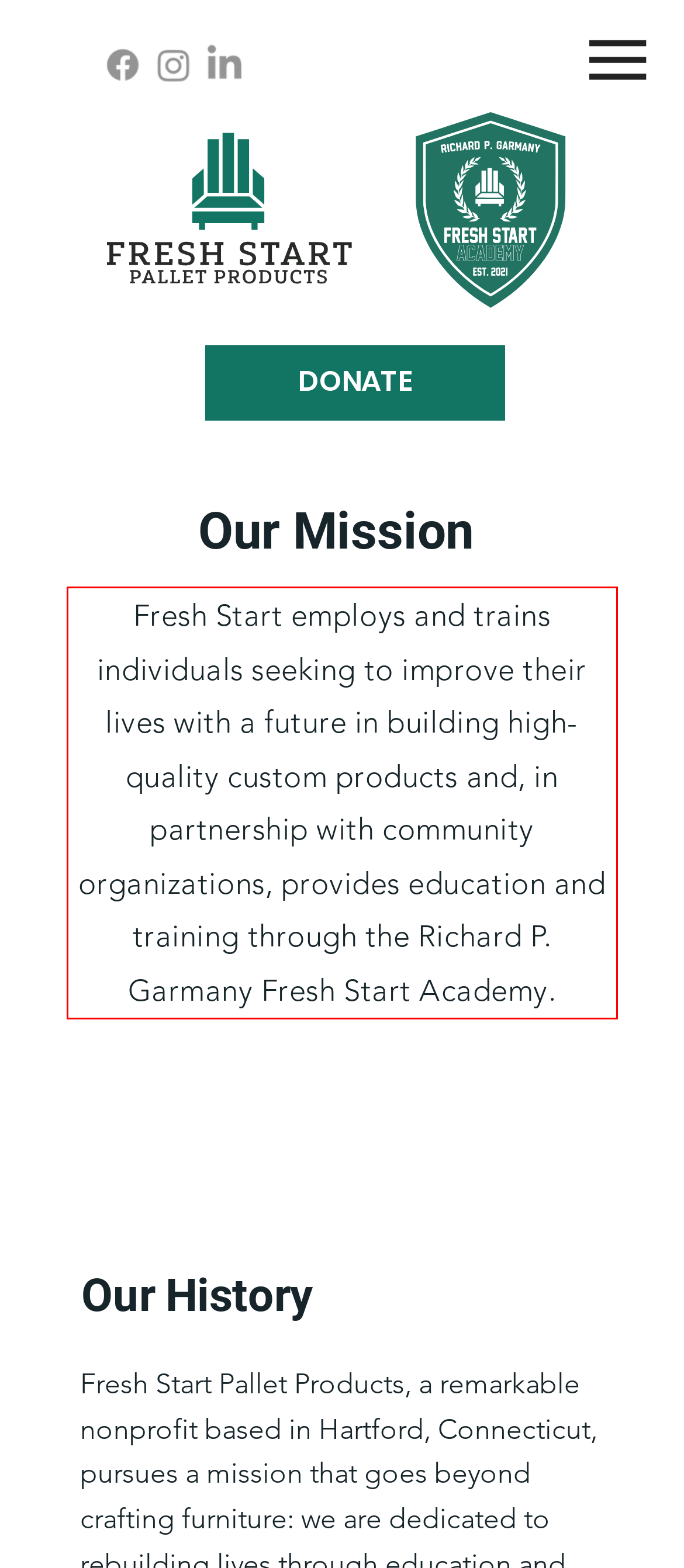Using the webpage screenshot, recognize and capture the text within the red bounding box.

F﻿resh Start employs and trains individuals seeking to improve their lives with a future in building high-quality custom products and, in partnership with community organizations, provides education and training through the Richard P. Garmany Fresh Start Academy.